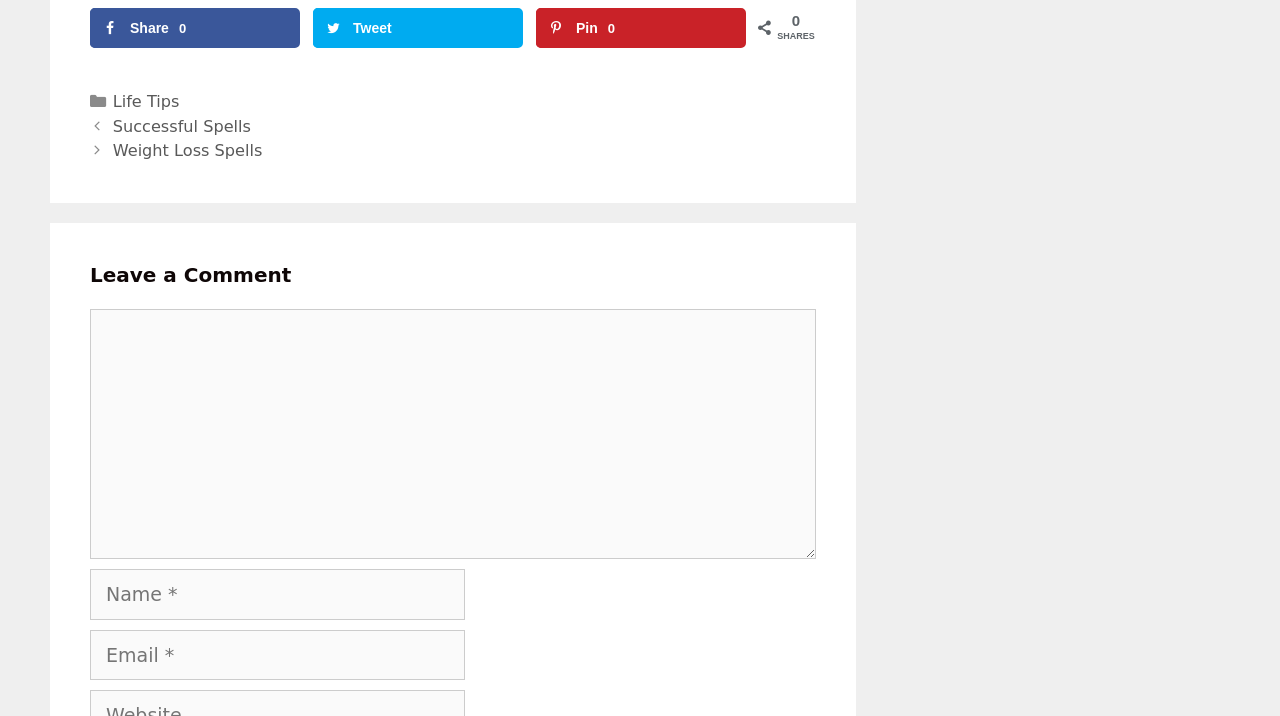What is the first social media sharing option?
Based on the visual content, answer with a single word or a brief phrase.

Share